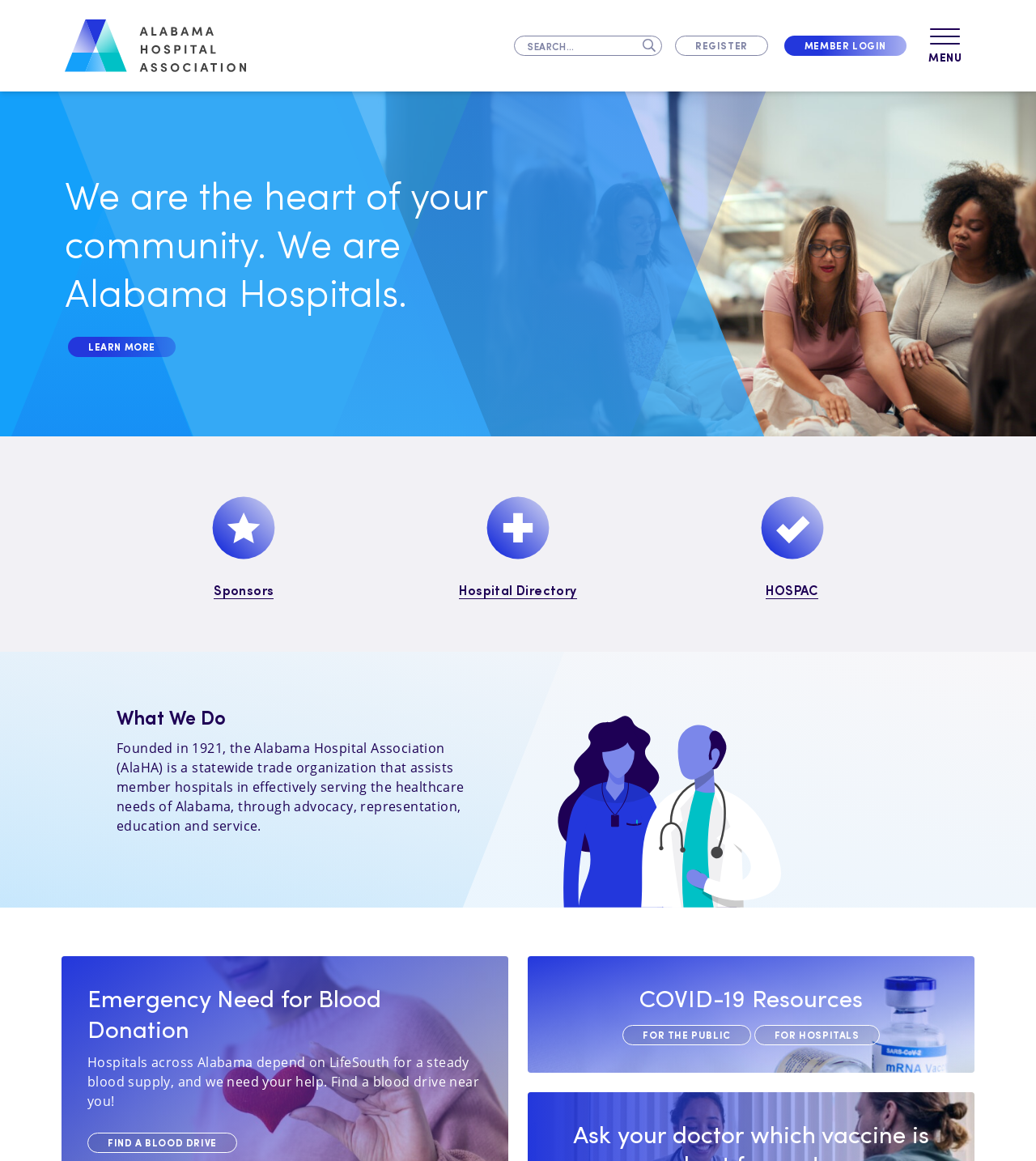Respond to the question below with a single word or phrase: What is the current emergency need?

Blood donation